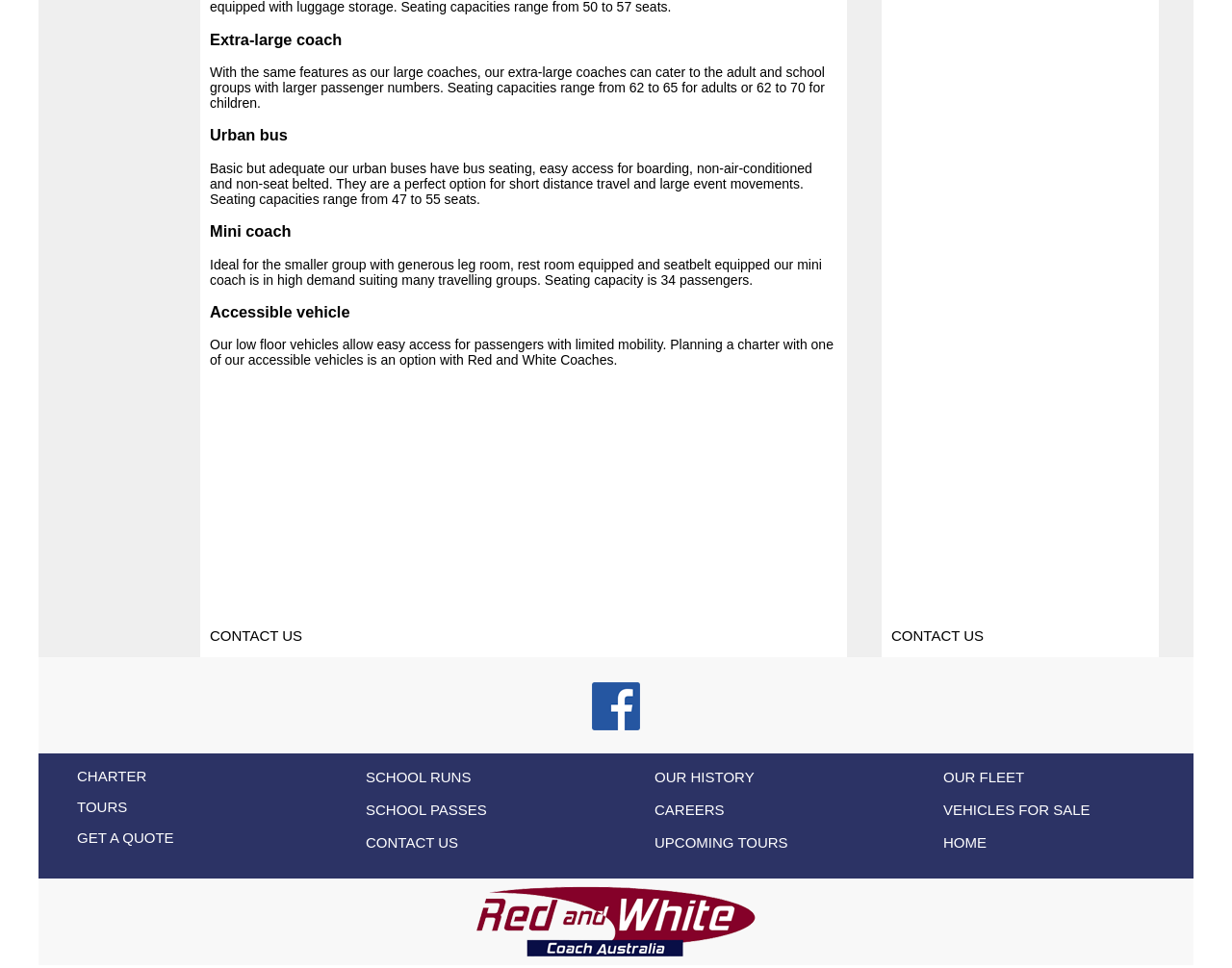Provide the bounding box coordinates for the UI element that is described as: "TOURS".

[0.062, 0.825, 0.103, 0.842]